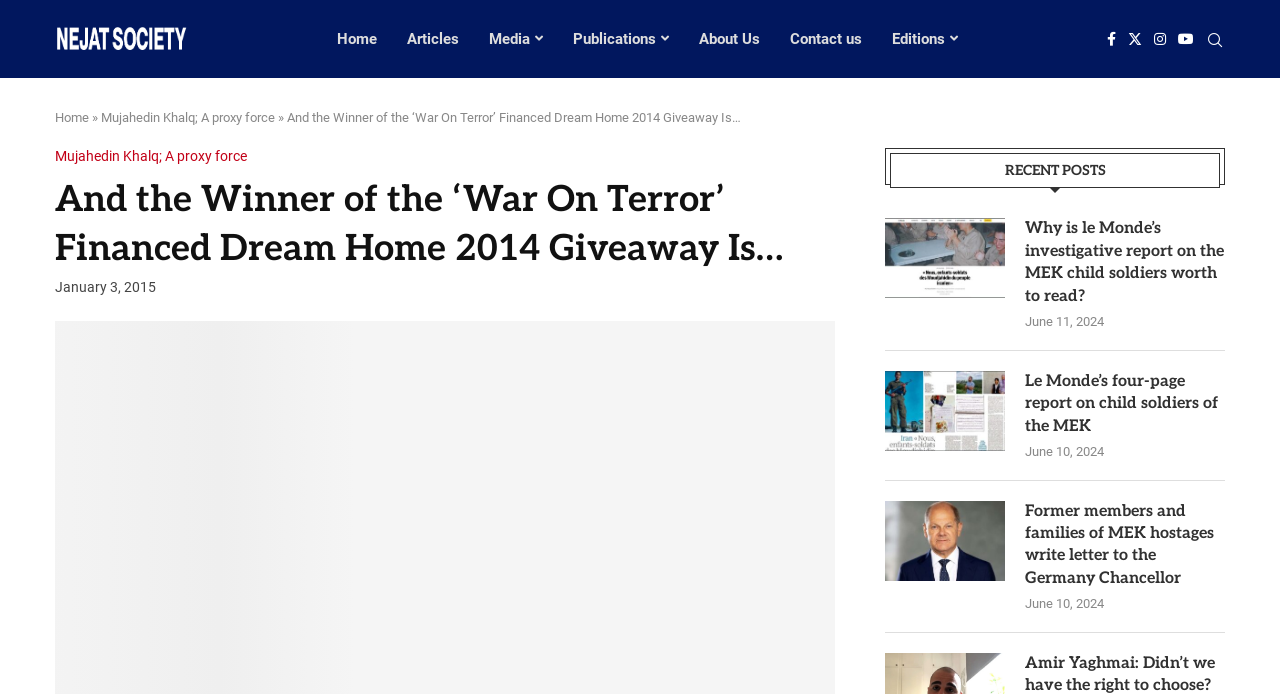Locate the bounding box coordinates of the element that needs to be clicked to carry out the instruction: "View more recent posts". The coordinates should be given as four float numbers ranging from 0 to 1, i.e., [left, top, right, bottom].

None